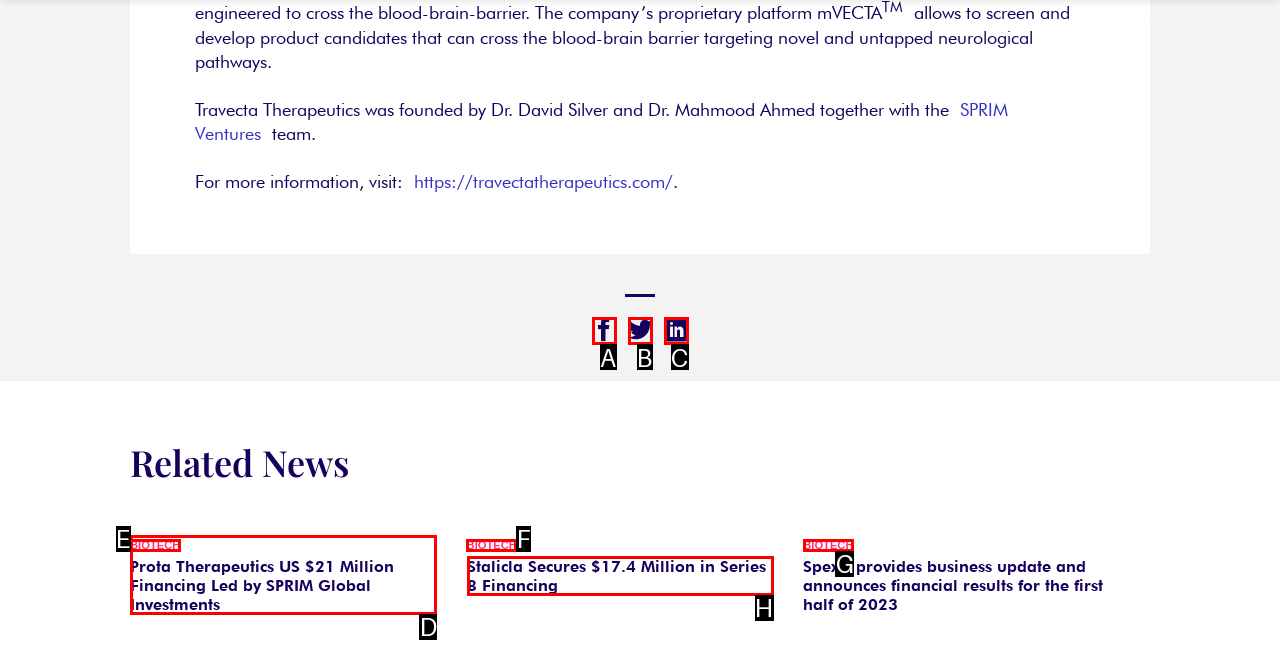Select the HTML element that should be clicked to accomplish the task: Read news about Stalicla Reply with the corresponding letter of the option.

H